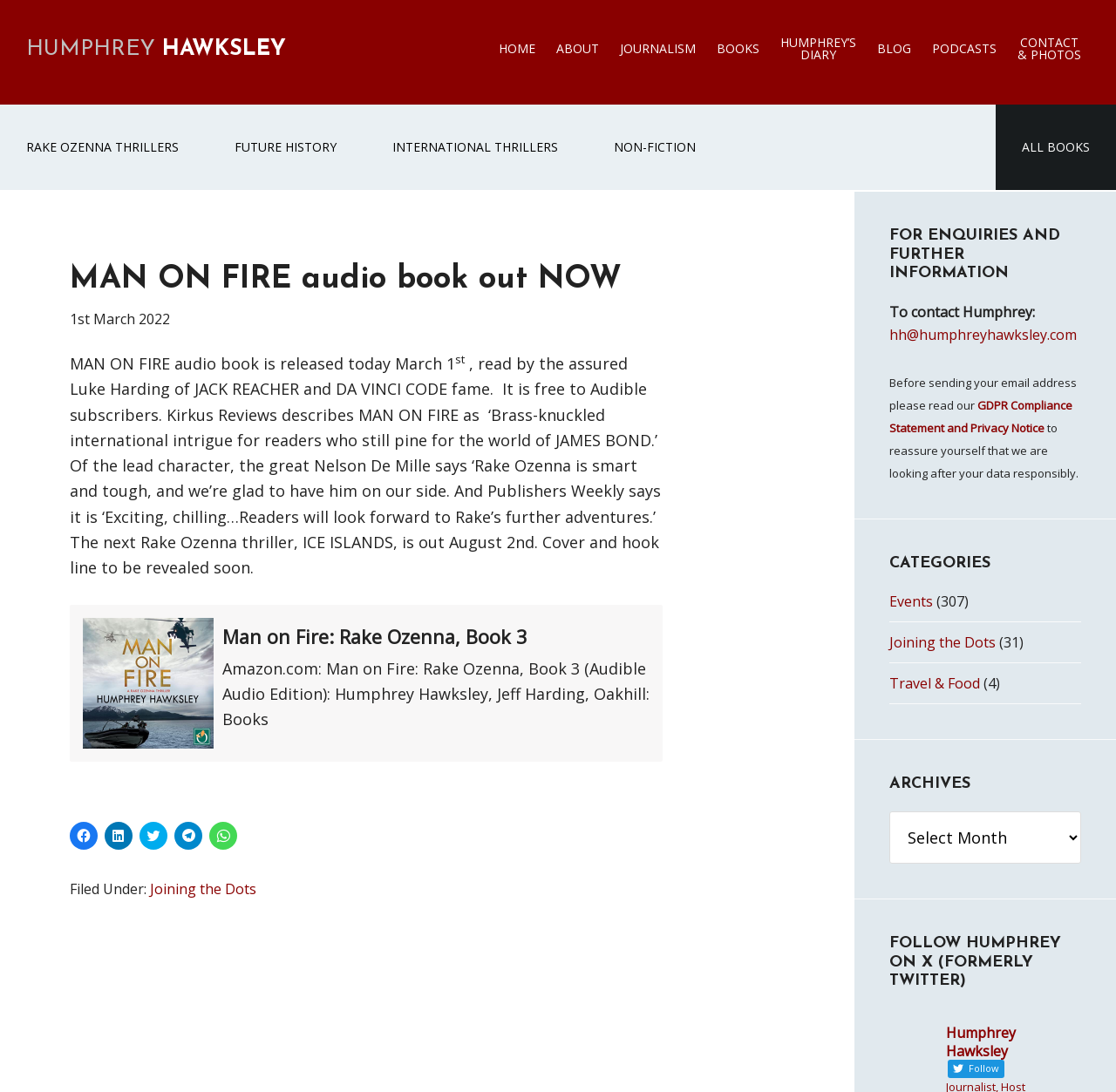Please examine the image and answer the question with a detailed explanation:
What is the release date of the audio book?

The release date of the audio book is mentioned in the main content of the webpage, which is March 1st. This date is also mentioned in the meta description of the webpage.